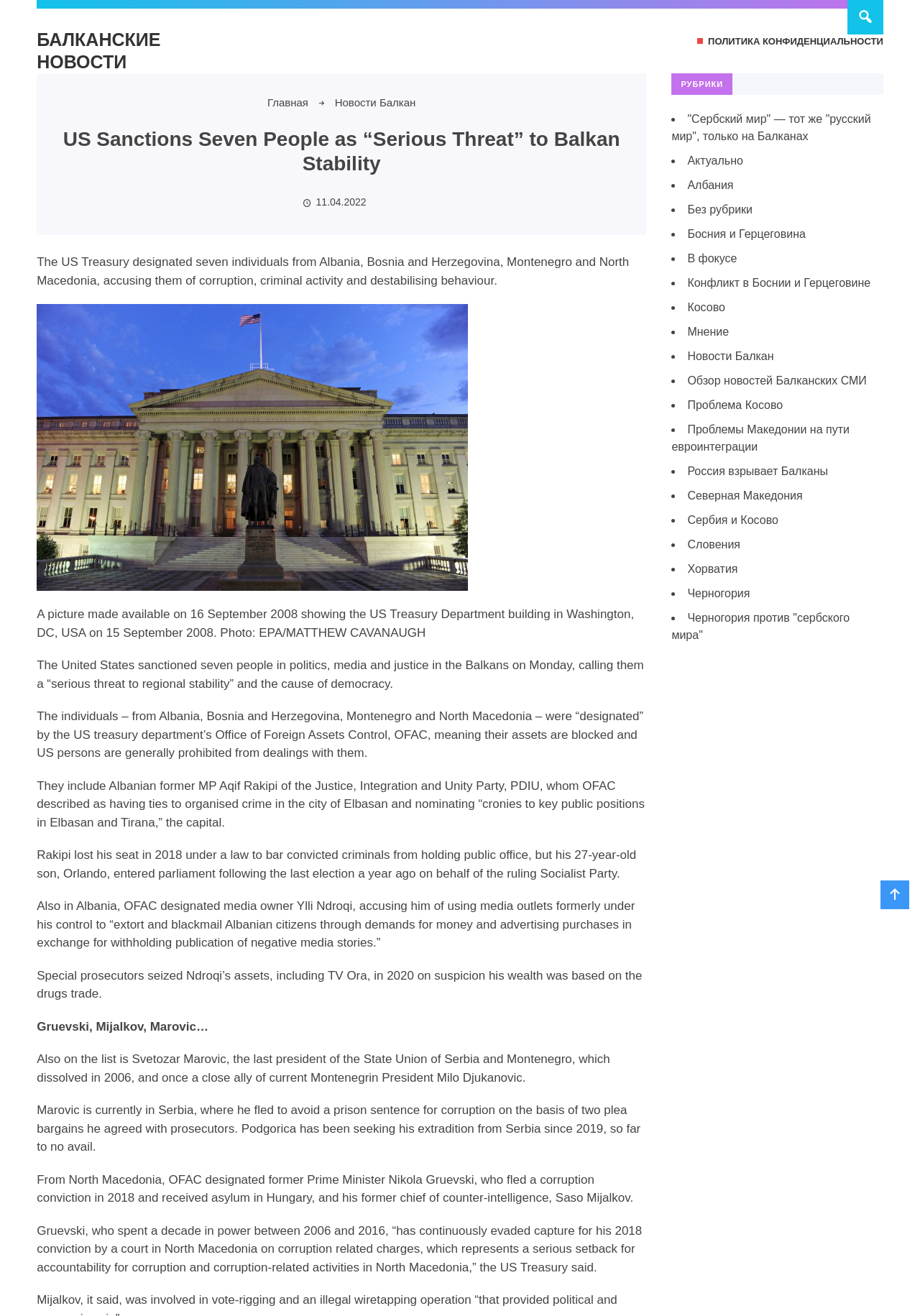Please identify the bounding box coordinates of the element I should click to complete this instruction: 'Click on the link to read news about Balkan'. The coordinates should be given as four float numbers between 0 and 1, like this: [left, top, right, bottom].

[0.04, 0.022, 0.175, 0.055]